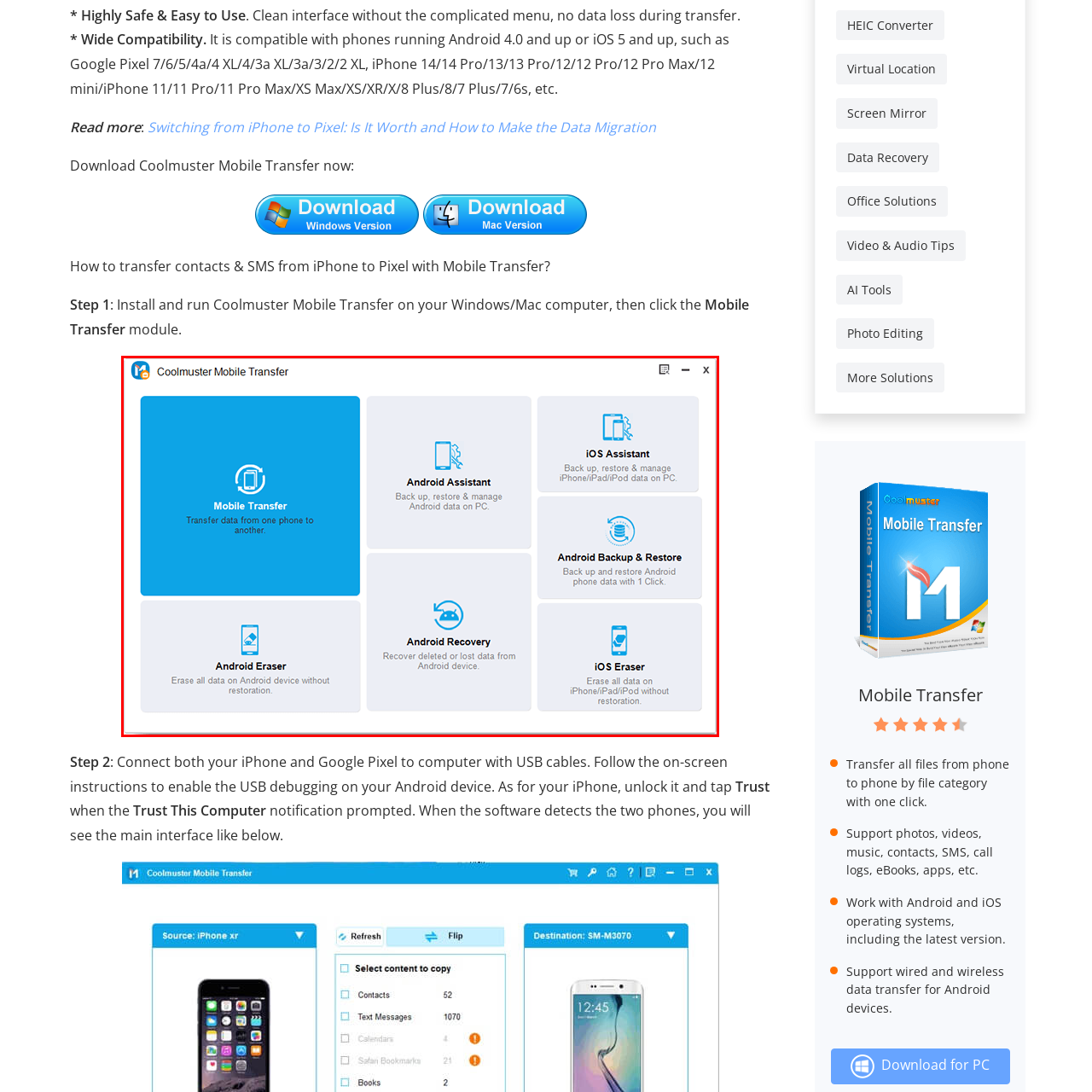What is the purpose of 'iOS Assistant'?
Check the image enclosed by the red bounding box and give your answer in one word or a short phrase.

Backing up Apple device data